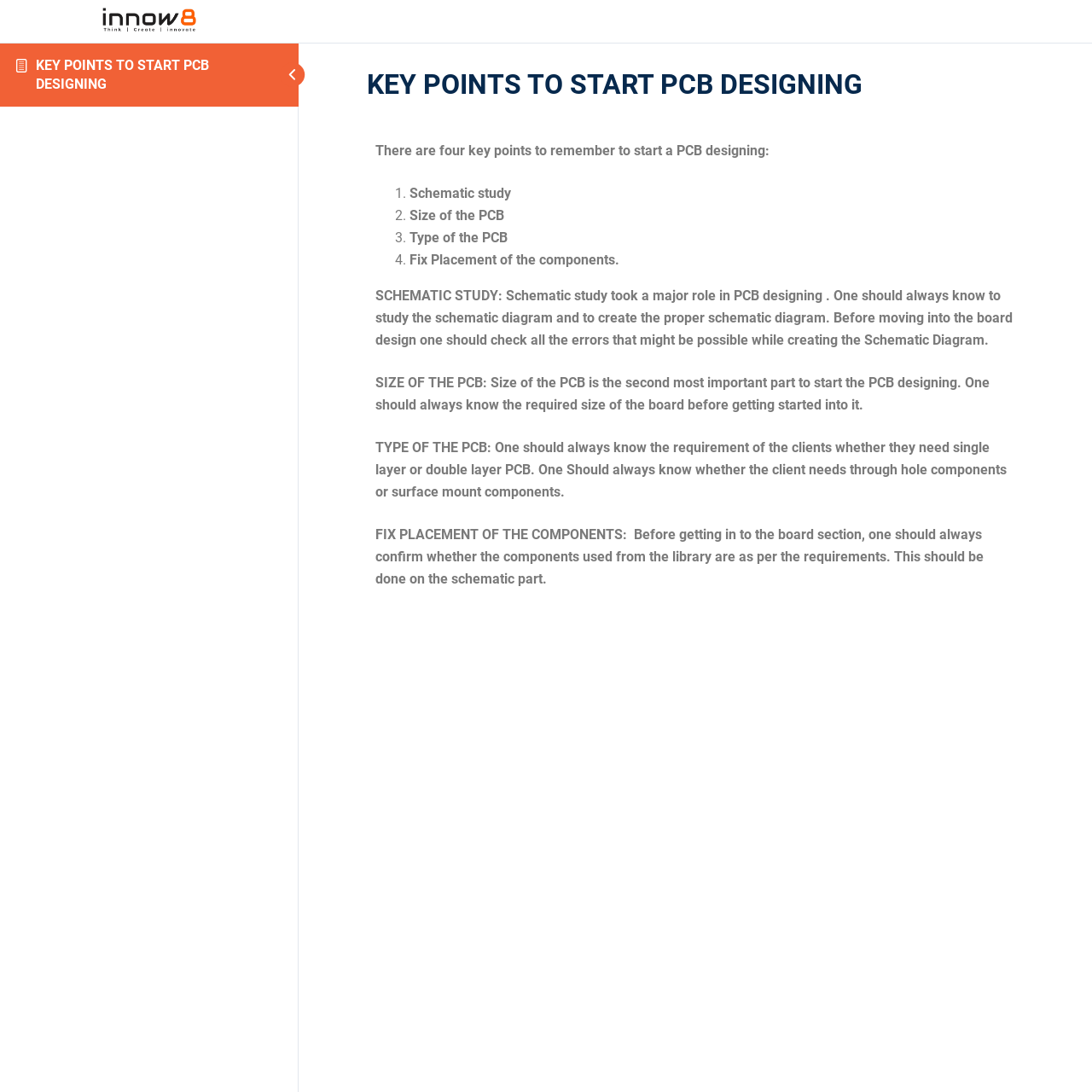Please find and report the primary heading text from the webpage.

KEY POINTS TO START PCB DESIGNING